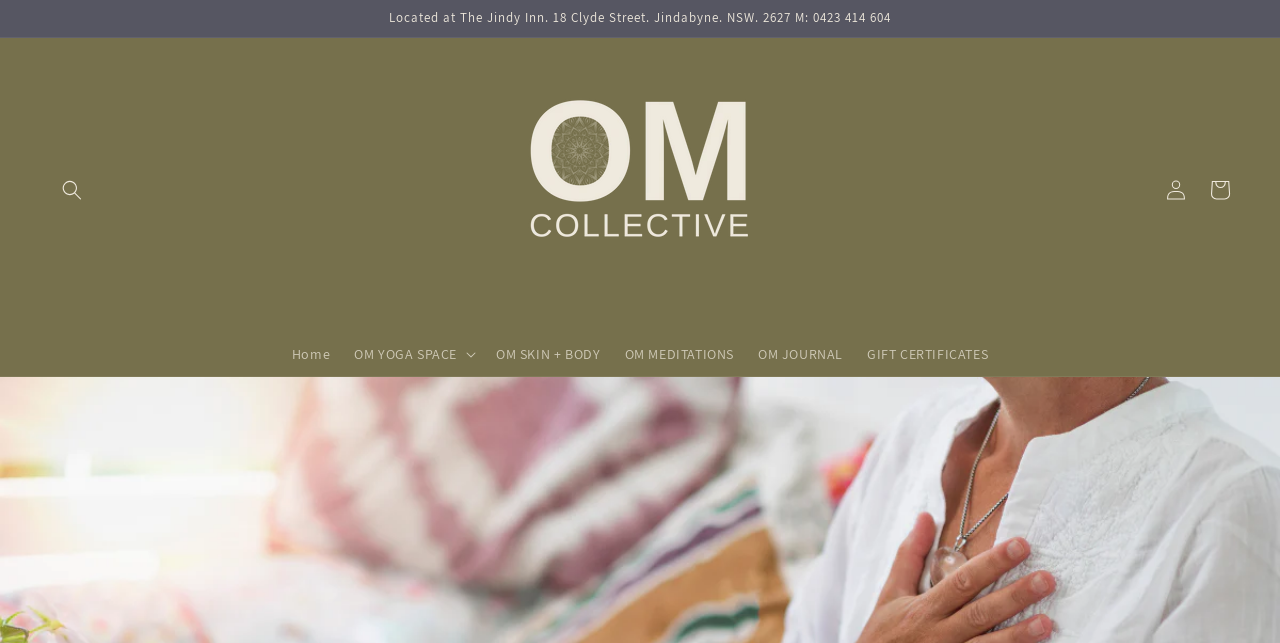Find and specify the bounding box coordinates that correspond to the clickable region for the instruction: "Go to OM YOGA SPACE".

[0.267, 0.518, 0.378, 0.584]